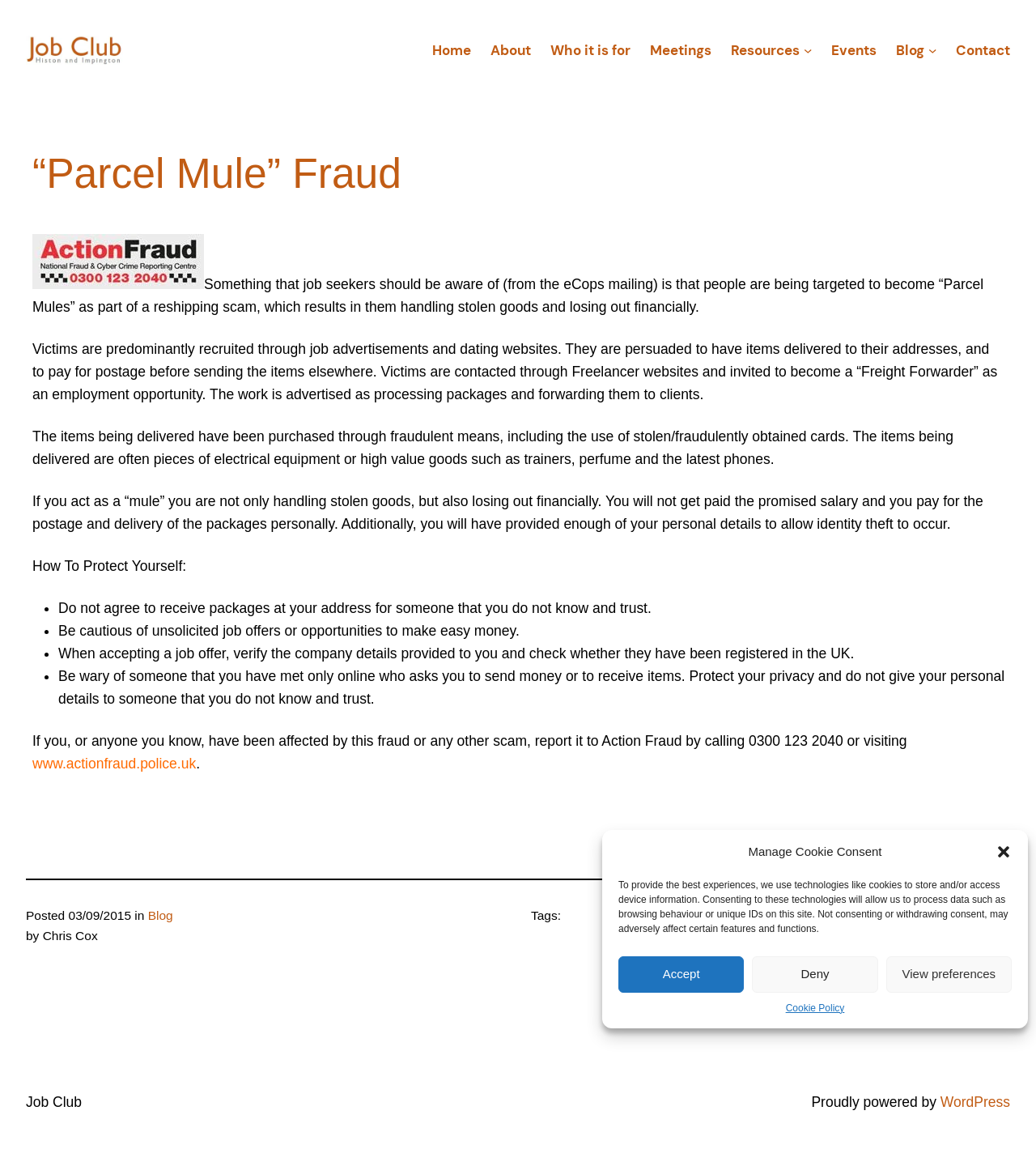Can you provide the bounding box coordinates for the element that should be clicked to implement the instruction: "Click the 'Home' link"?

[0.417, 0.034, 0.455, 0.053]